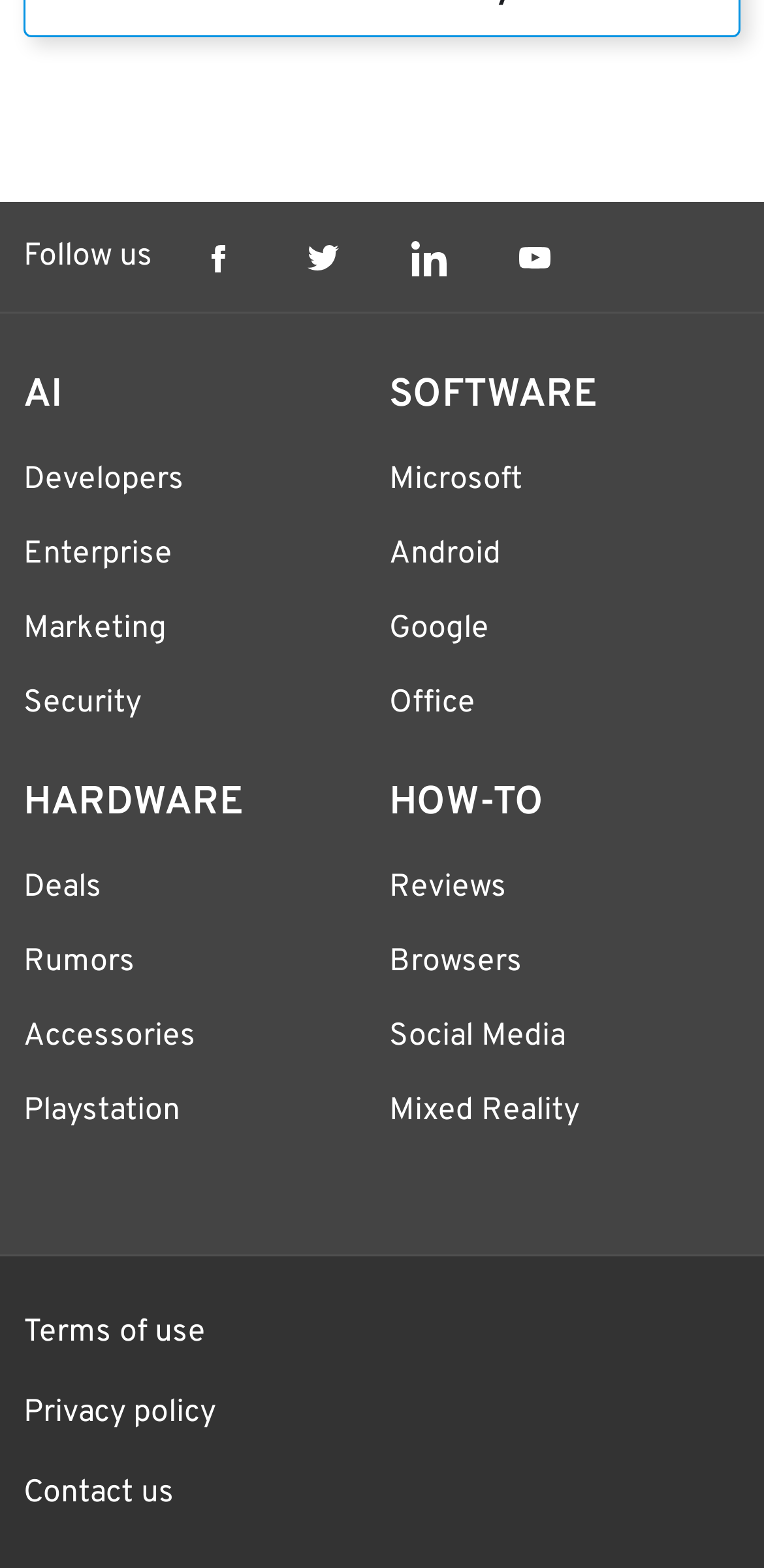Find the bounding box coordinates of the element to click in order to complete the given instruction: "Contact us."

[0.031, 0.94, 0.228, 0.965]